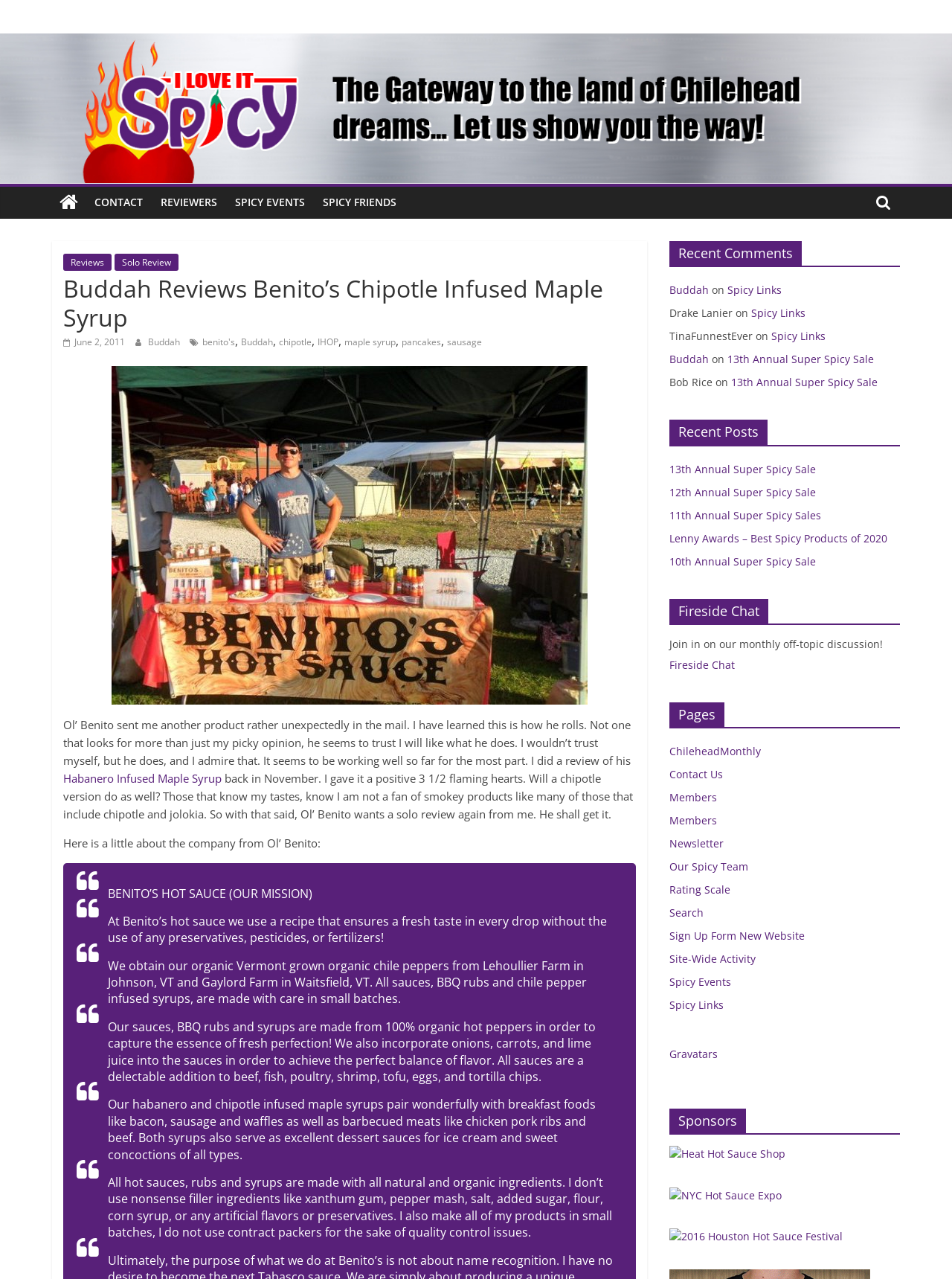What is the purpose of the 'Fireside Chat' section?
Refer to the image and provide a one-word or short phrase answer.

Monthly off-topic discussion